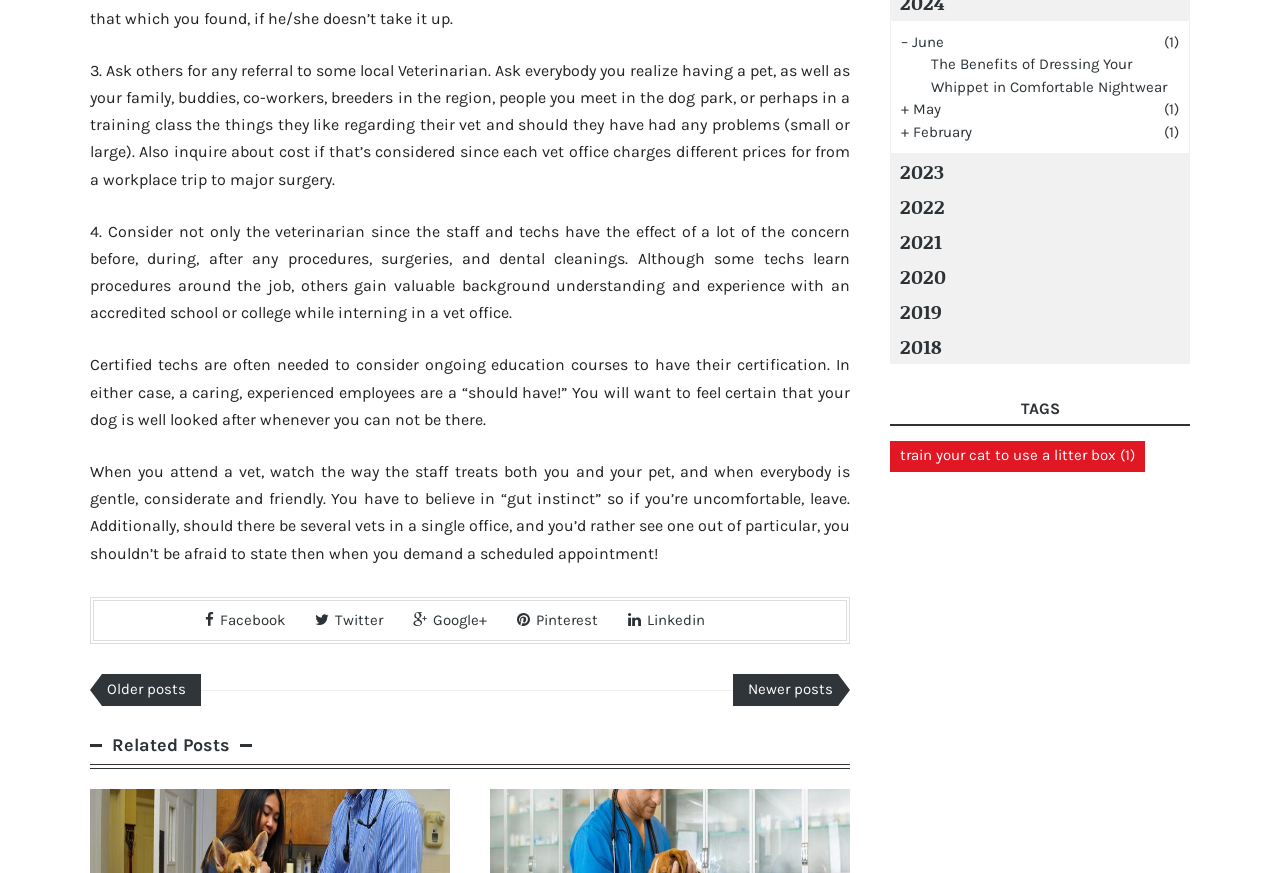Please mark the bounding box coordinates of the area that should be clicked to carry out the instruction: "Read older posts".

[0.08, 0.772, 0.157, 0.808]